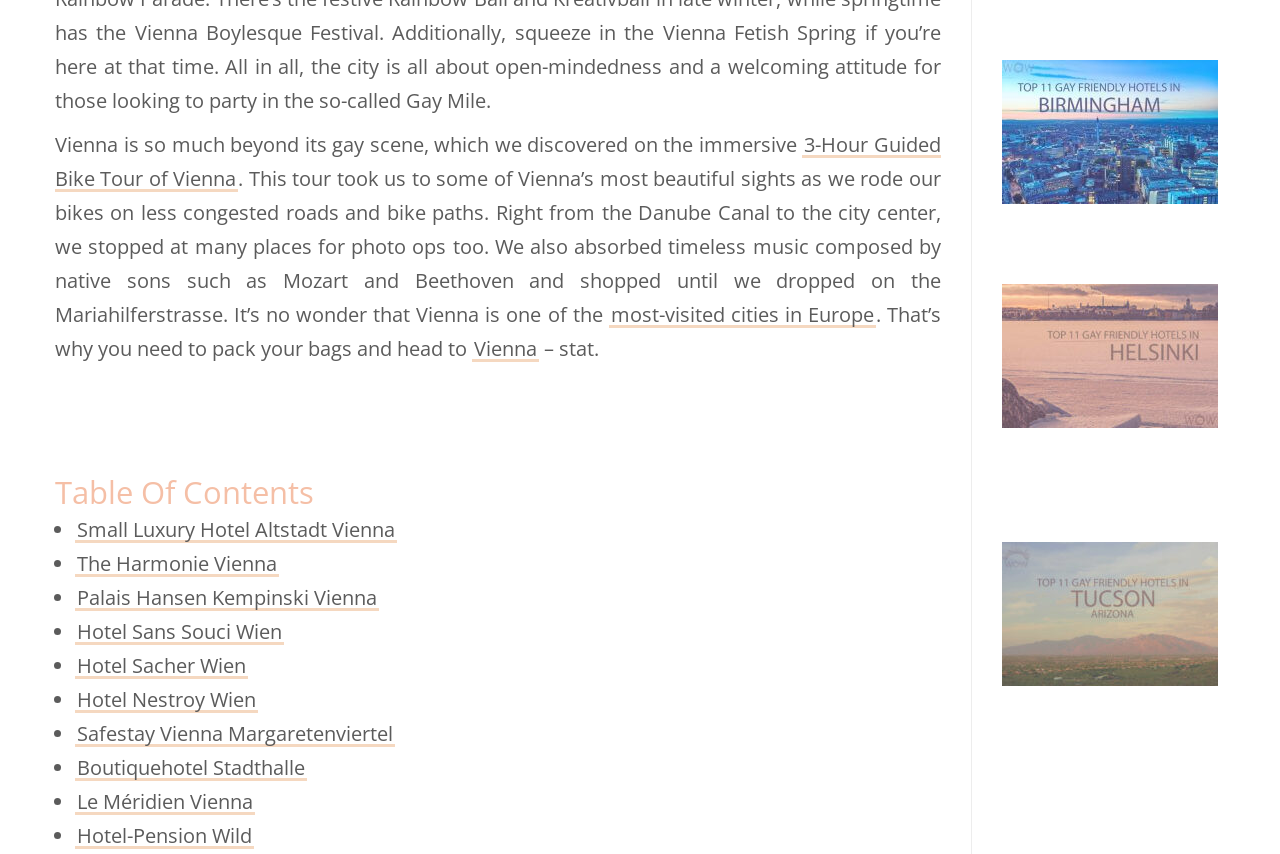Using the description "Allow all", locate and provide the bounding box of the UI element.

None